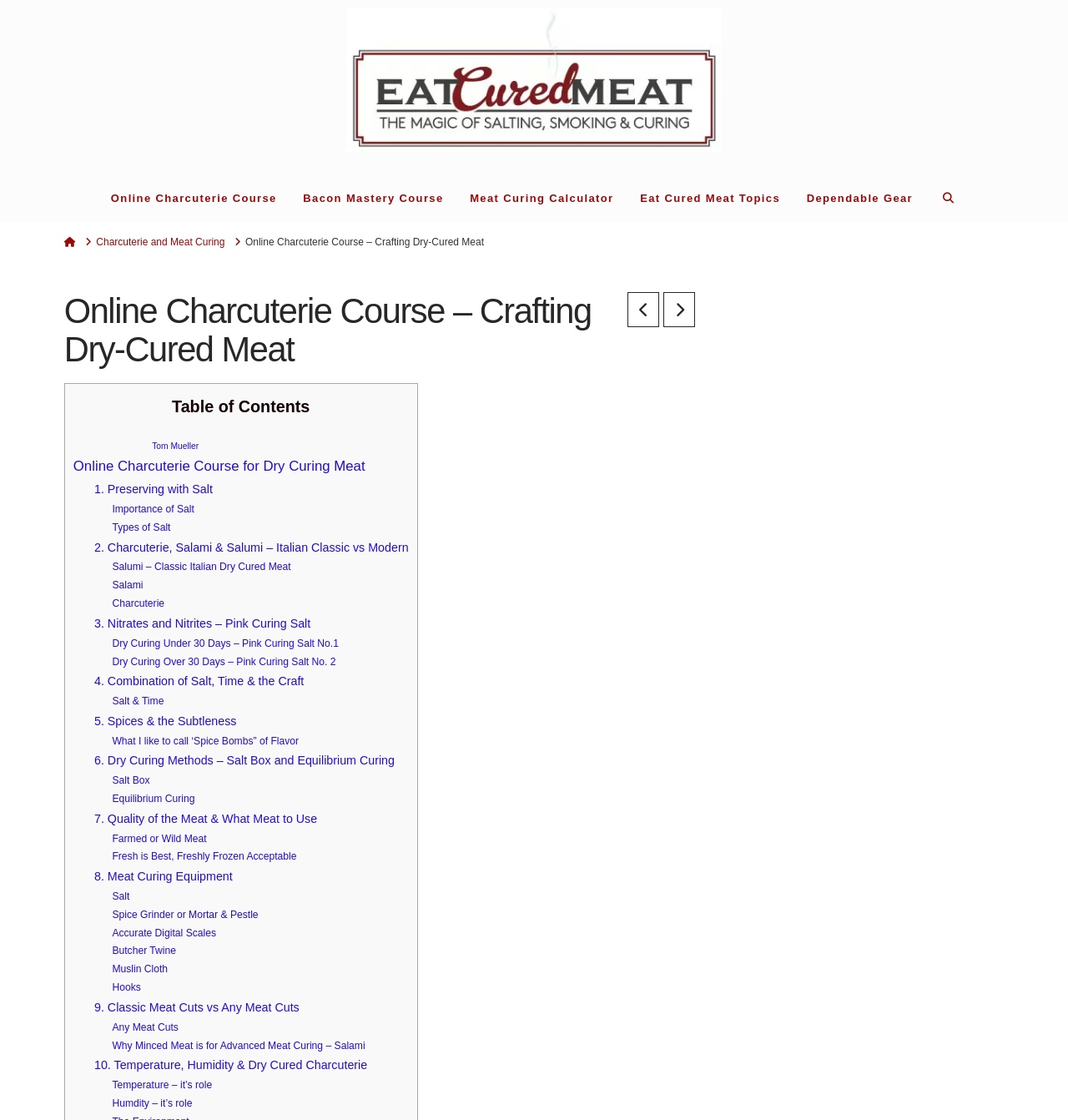Determine the bounding box coordinates of the region I should click to achieve the following instruction: "Navigate to the 'Online Charcuterie Course'". Ensure the bounding box coordinates are four float numbers between 0 and 1, i.e., [left, top, right, bottom].

[0.091, 0.145, 0.271, 0.197]